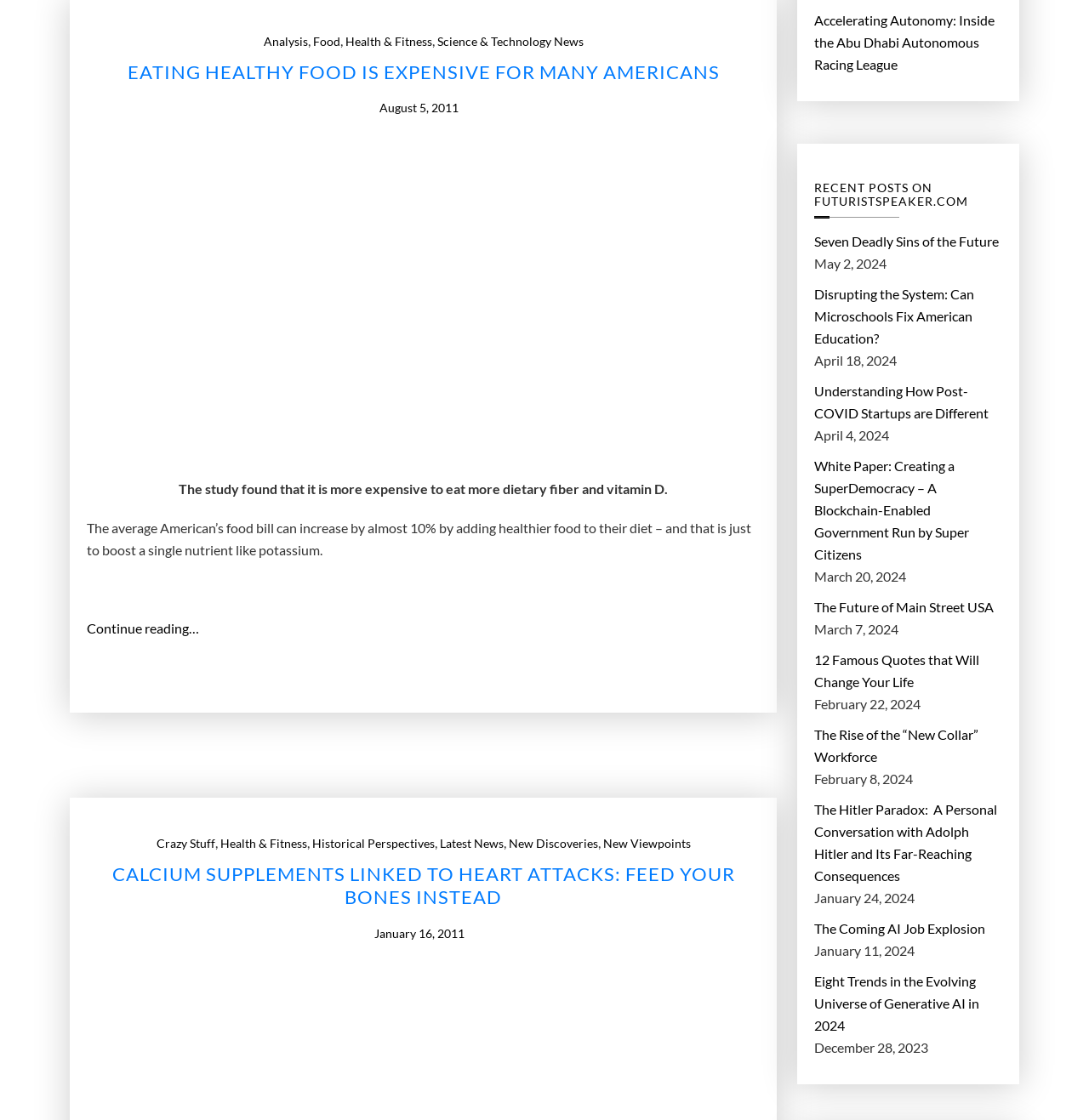How many recent posts are listed on the webpage? Look at the image and give a one-word or short phrase answer.

12